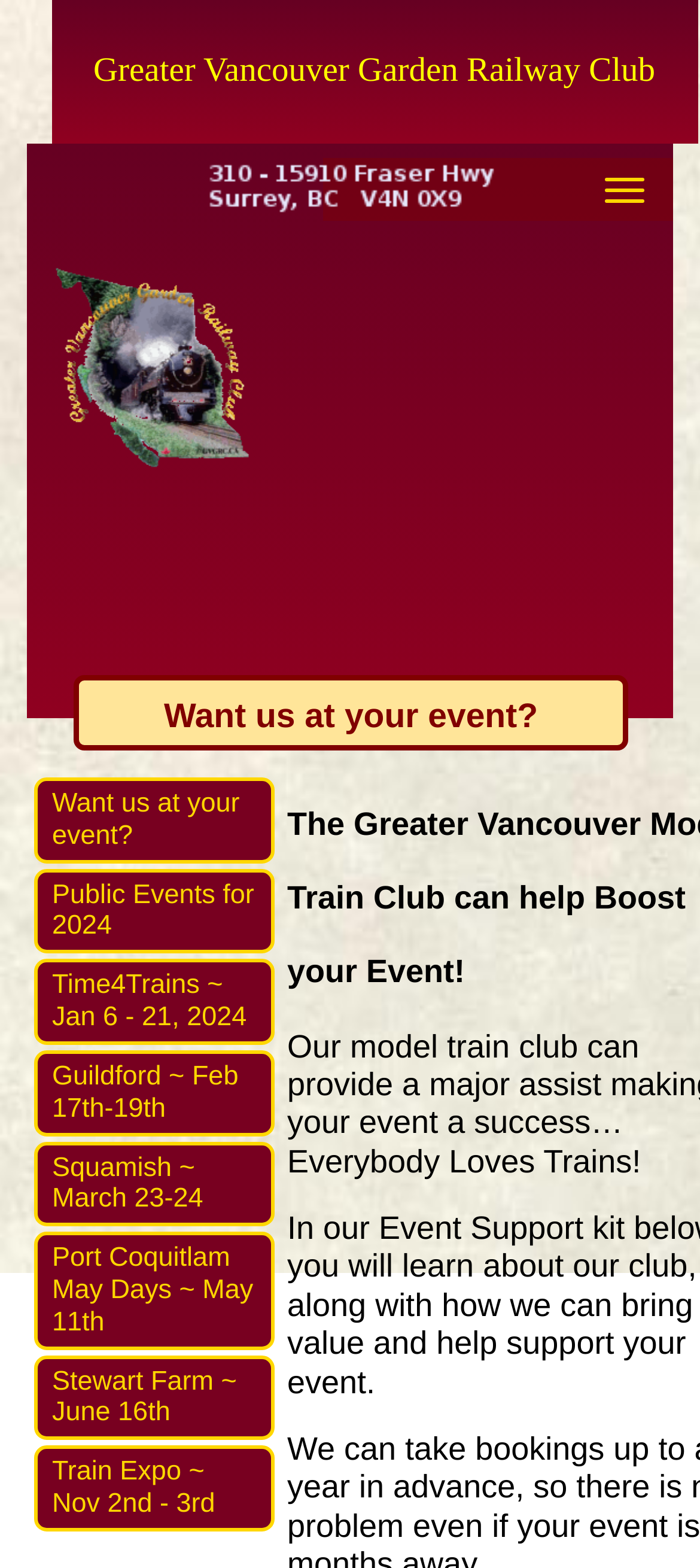Identify and extract the main heading from the webpage.

The Greater Vancouver Model Train Club can help Boost your Event!